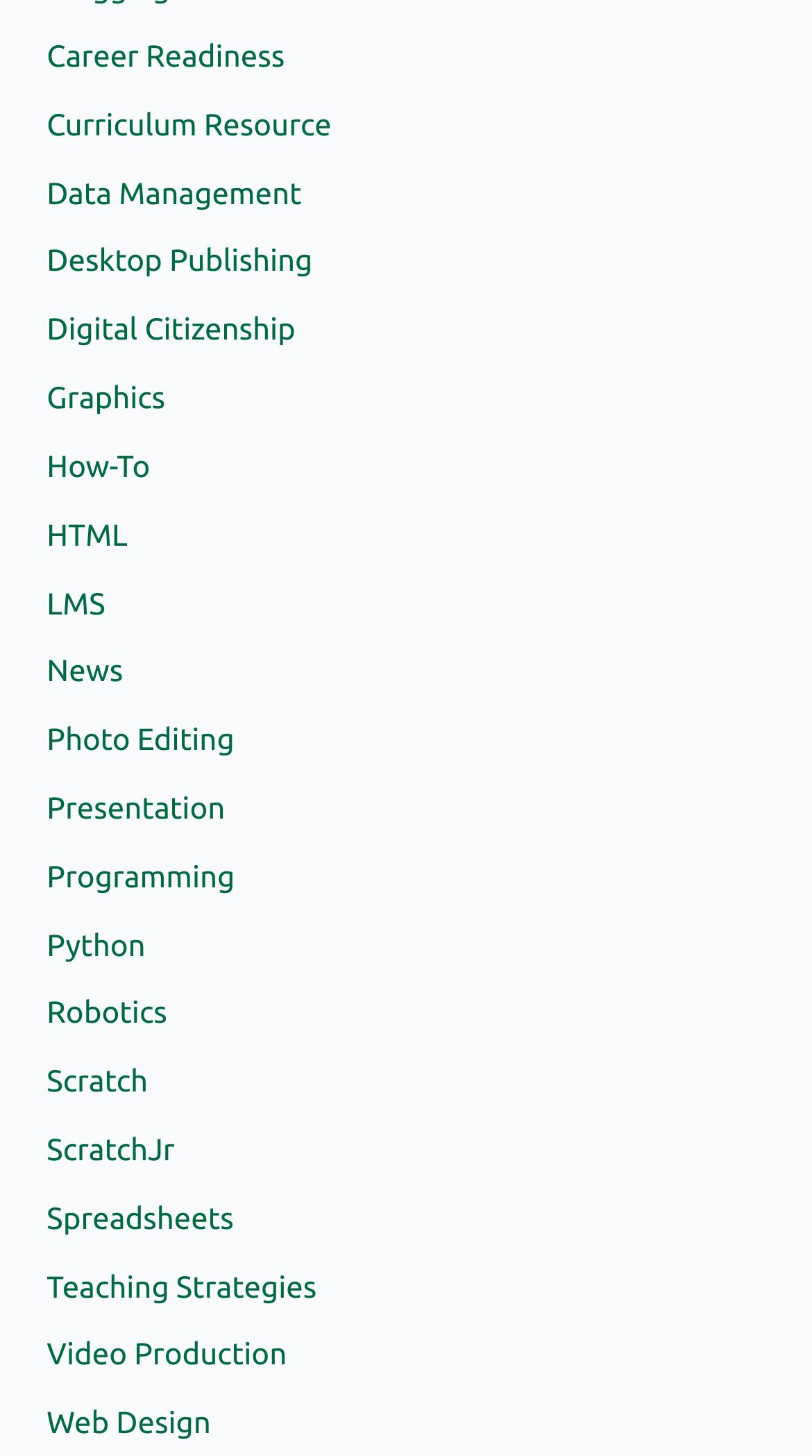Review the image closely and give a comprehensive answer to the question: How many links are related to programming on this webpage?

After analyzing the links on the webpage, I found three links related to programming: 'HTML', 'Programming', and 'Python'.